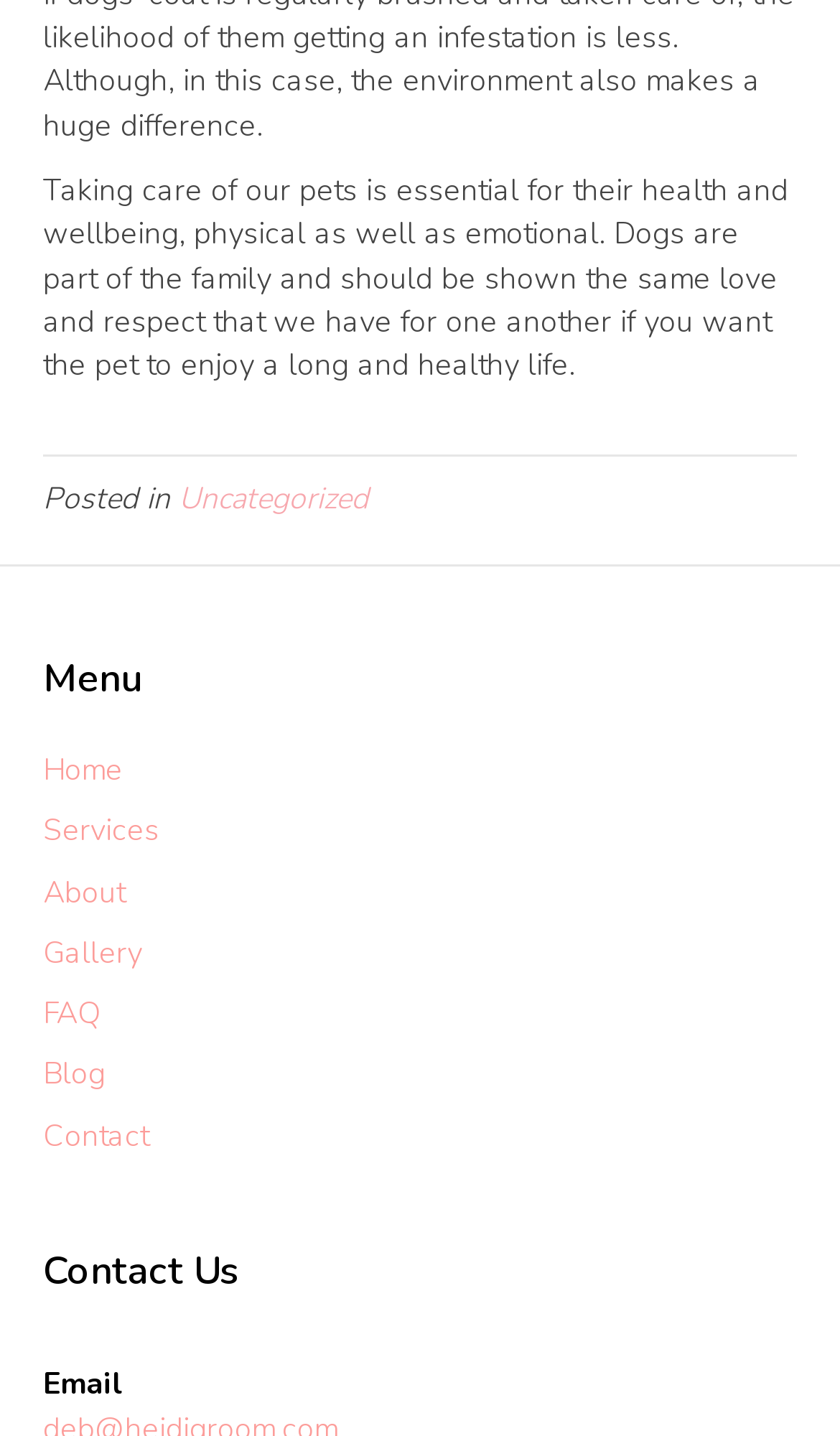Please identify the bounding box coordinates of the region to click in order to complete the task: "contact us through Email". The coordinates must be four float numbers between 0 and 1, specified as [left, top, right, bottom].

[0.051, 0.95, 0.146, 0.978]